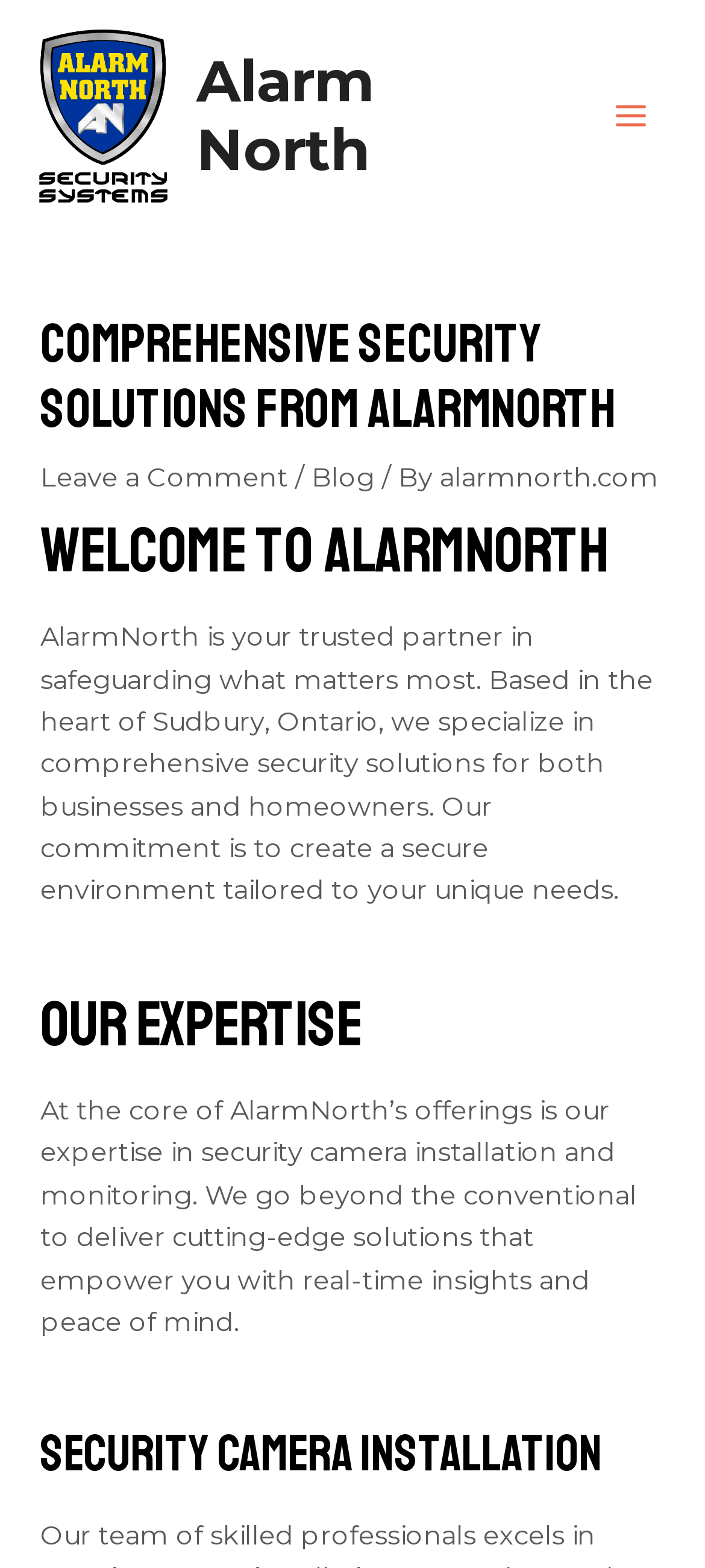Summarize the webpage with a detailed and informative caption.

The webpage is about AlarmNorth, a company providing comprehensive security solutions. At the top left, there is a logo of AlarmNorth, which is an image with a link to the company's website. Next to the logo, there is a link to AlarmNorth's website. 

On the top right, there is a main menu button. Below the main menu button, there is a header section that spans almost the entire width of the page. The header section contains a heading that reads "Comprehensive Security Solutions from AlarmNorth" and a navigation menu with links to "Leave a Comment", "Blog", and the company's website.

Below the header section, there is a welcome message that reads "Welcome to AlarmNorth". The welcome message is followed by a paragraph of text that describes the company's mission and services. The text explains that AlarmNorth is a trusted partner in safeguarding what matters most, specializing in comprehensive security solutions for businesses and homeowners.

Further down the page, there is a section titled "Our Expertise". This section describes the company's expertise in security camera installation and monitoring, providing cutting-edge solutions that empower customers with real-time insights and peace of mind.

Below the "Our Expertise" section, there is another section titled "Security Camera Installation". At the very bottom of the page, there is a "Post navigation" section.